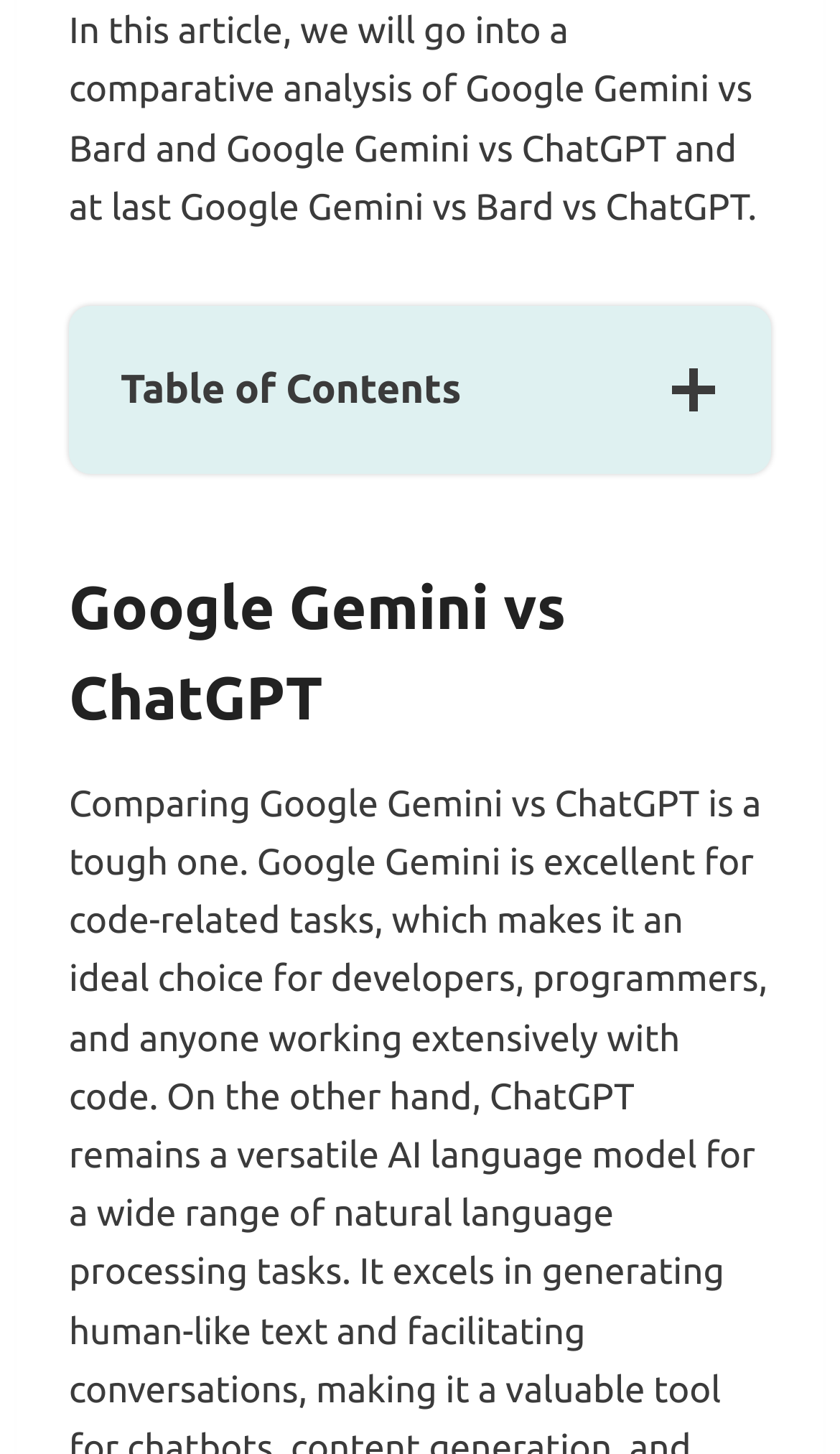Can you give a comprehensive explanation to the question given the content of the image?
What is the text of the heading element?

I looked at the heading element and found its text content, which is 'Google Gemini vs ChatGPT'.